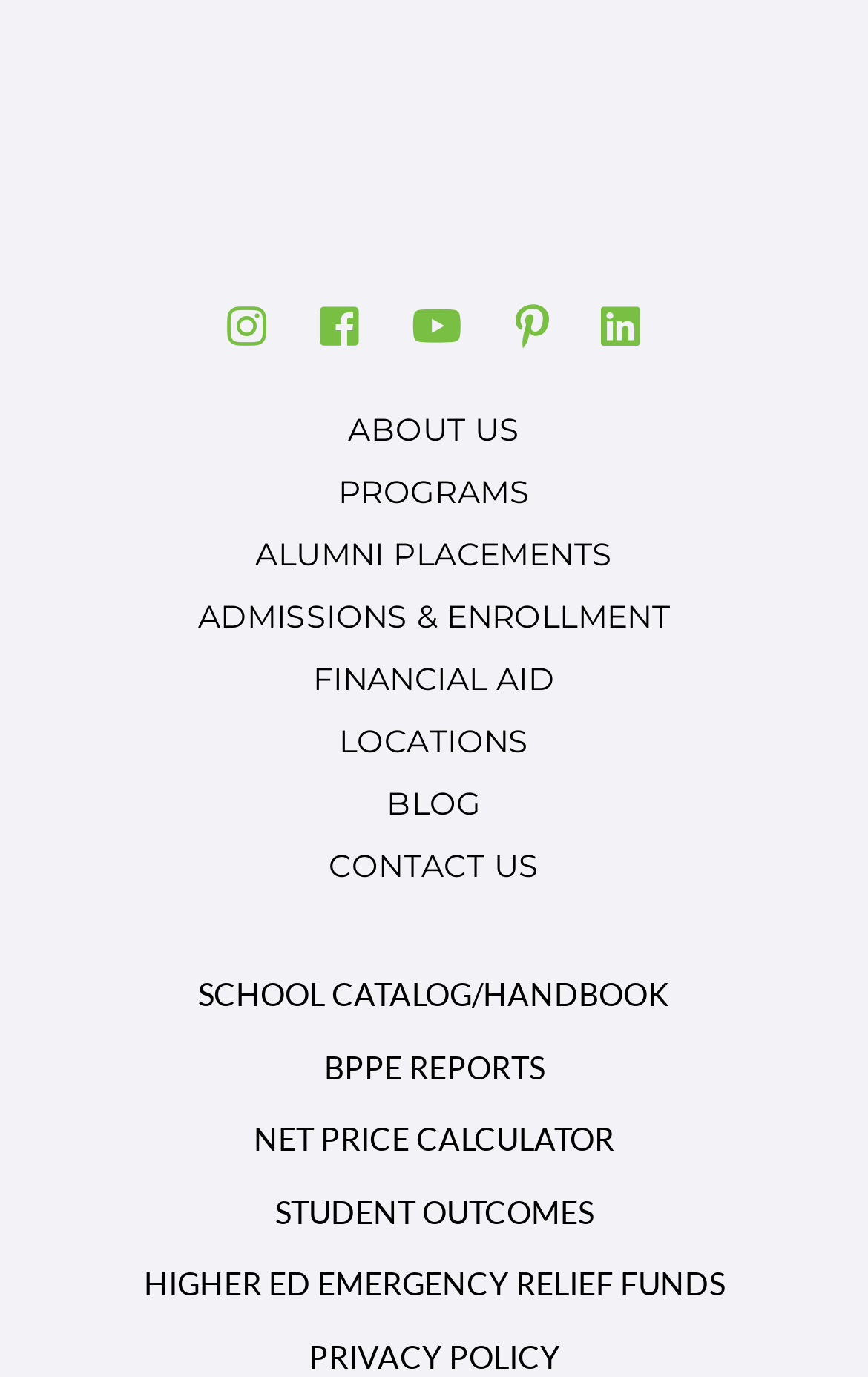How many links are there in the footer section?
Give a detailed explanation using the information visible in the image.

I counted the number of links in the footer section, excluding the social media links. There are links to 'SCHOOL CATALOG/HANDBOOK', 'BPPE REPORTS', 'NET PRICE CALCULATOR', 'STUDENT OUTCOMES', 'HIGHER ED EMERGENCY RELIEF FUNDS', 'PRIVACY POLICY', and 'ABOUT US'.